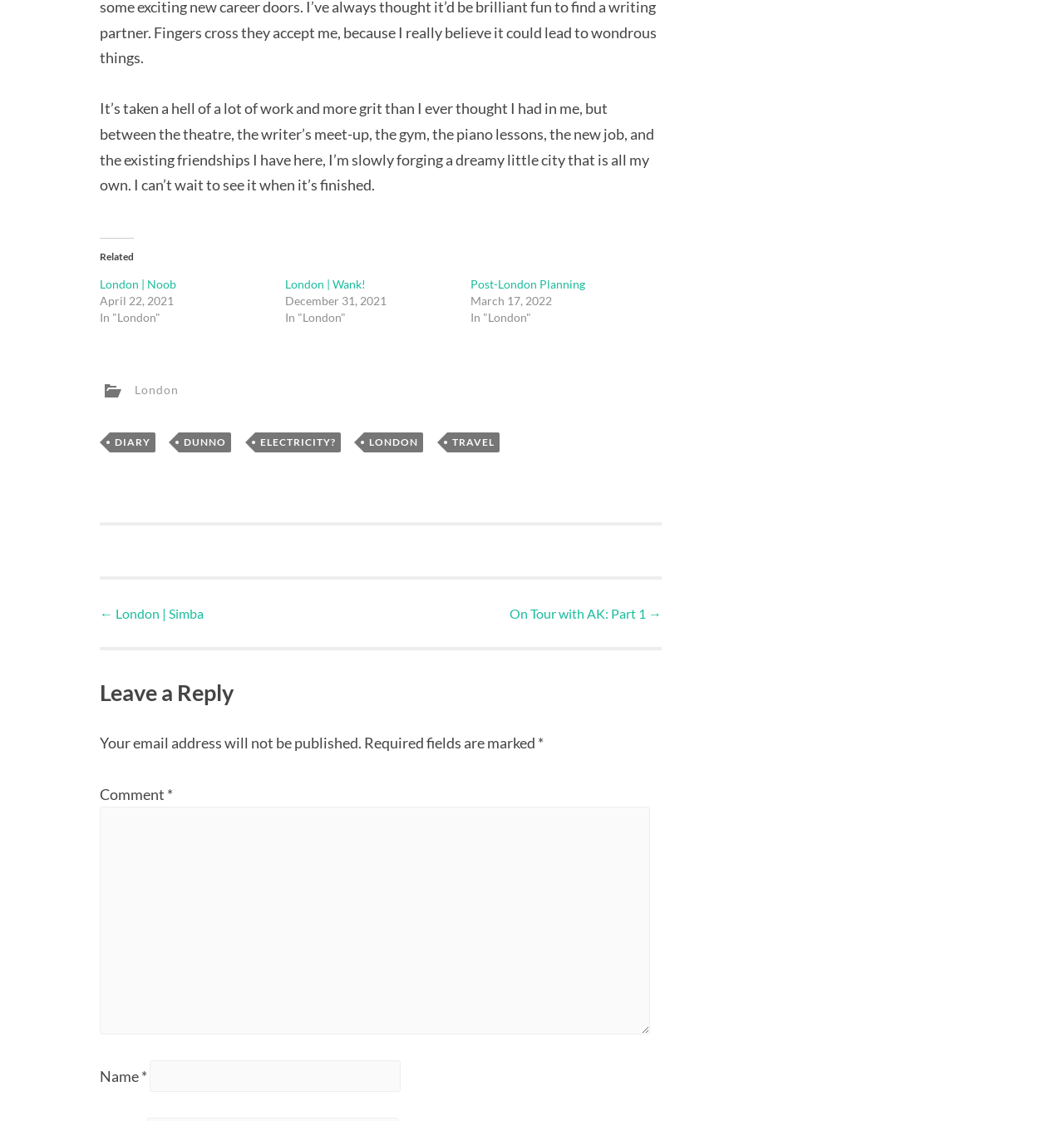Based on the element description: "London | Noob", identify the UI element and provide its bounding box coordinates. Use four float numbers between 0 and 1, [left, top, right, bottom].

[0.094, 0.247, 0.166, 0.259]